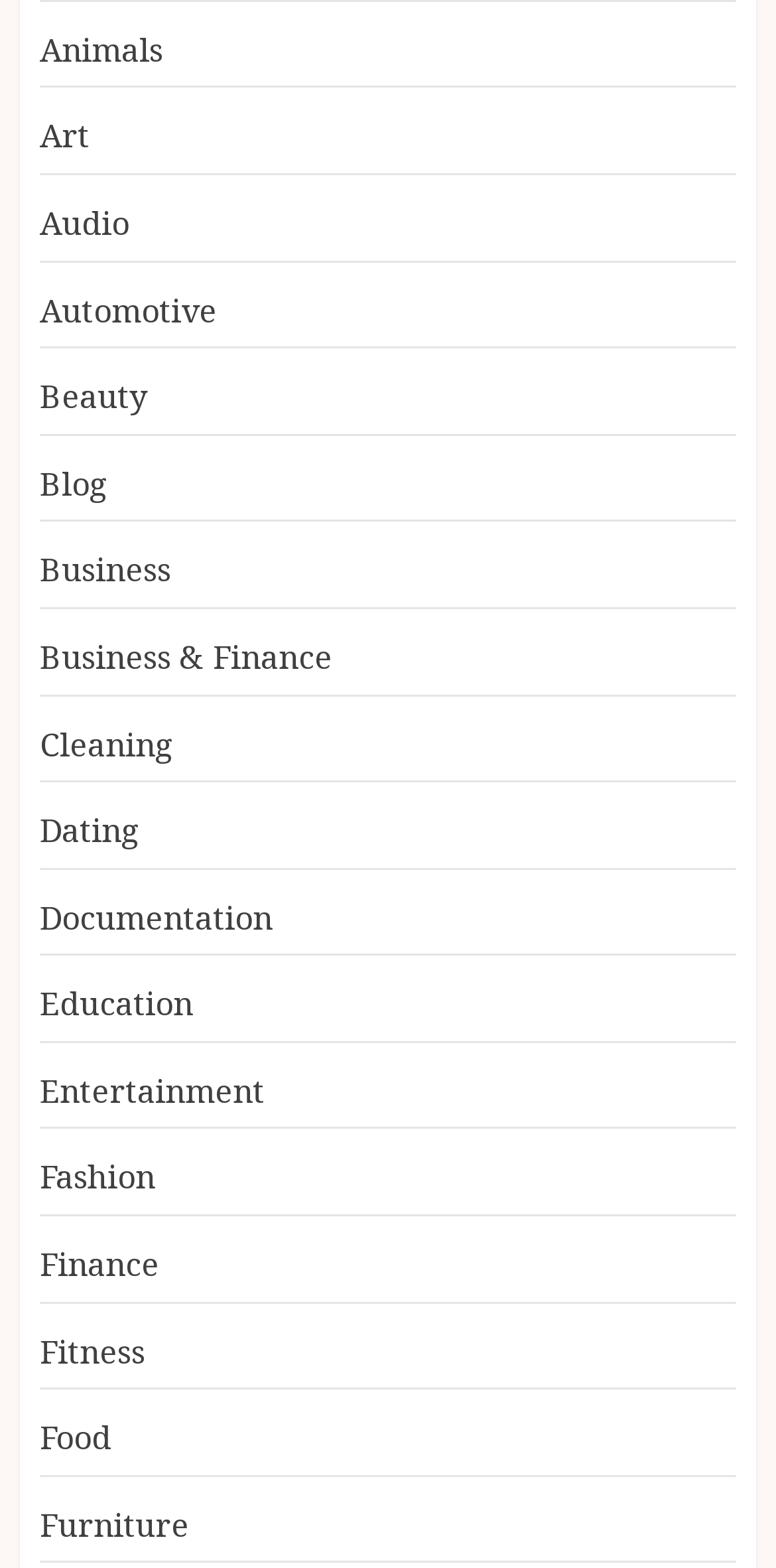Determine the bounding box for the described UI element: "Business & Finance".

[0.051, 0.405, 0.428, 0.434]